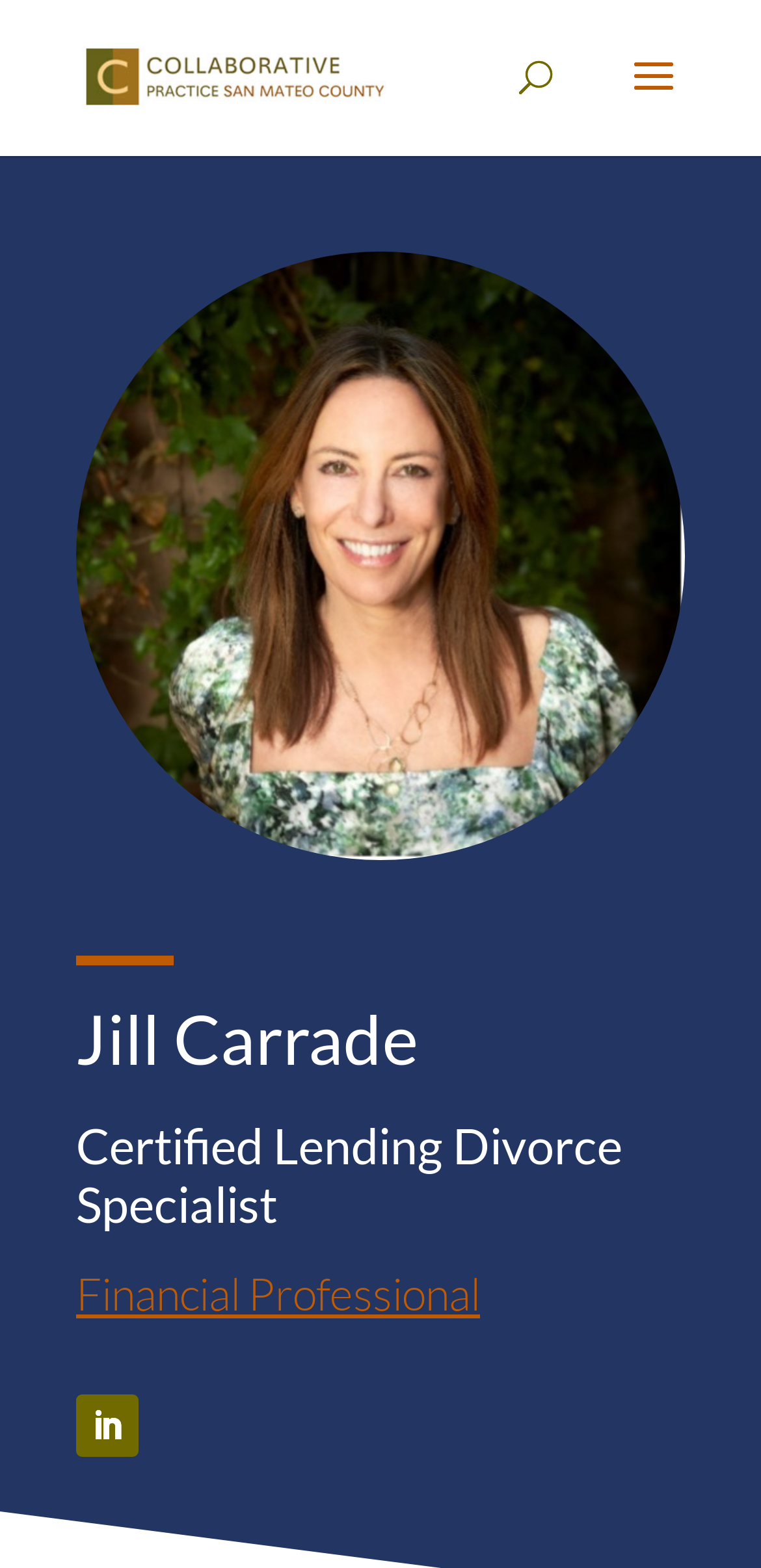Please provide a comprehensive answer to the question based on the screenshot: What is the purpose of the search bar on the webpage?

The webpage has a search bar, but its purpose is not explicitly stated. It may be used to search for information related to Jill Carrade's services or ProMortgage.